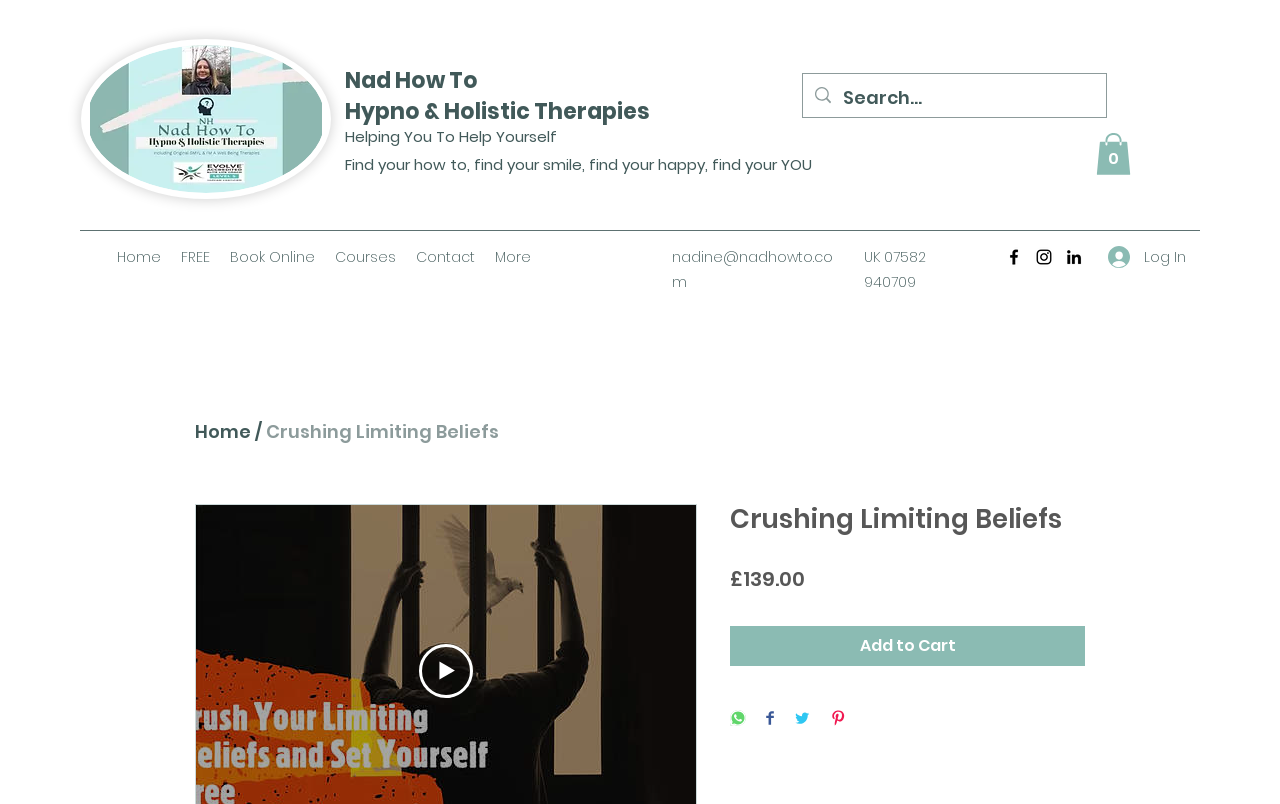Please identify the bounding box coordinates of where to click in order to follow the instruction: "Click on the logo".

[0.063, 0.049, 0.259, 0.248]